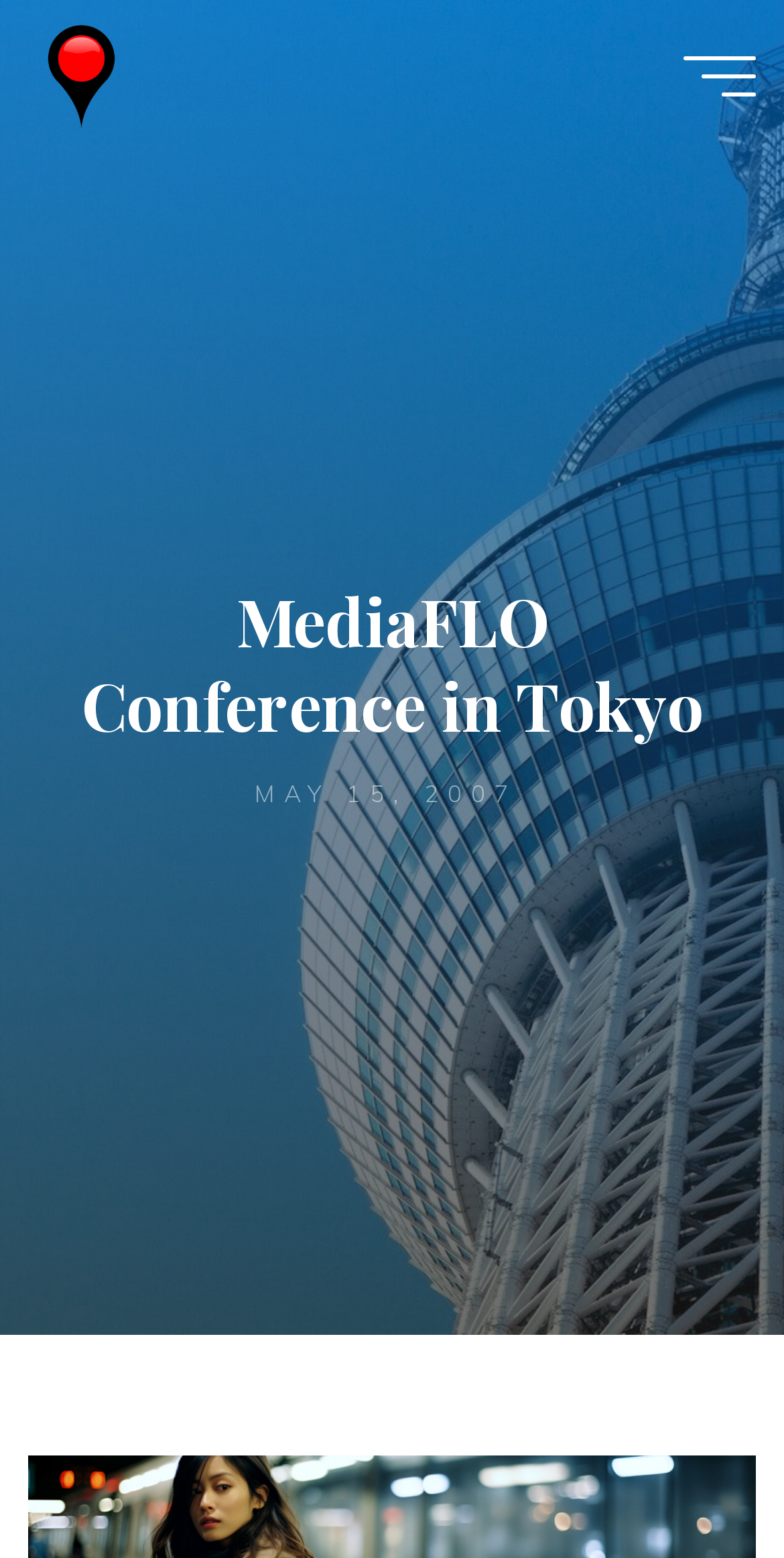Answer this question in one word or a short phrase: What is the name of the website?

Wireless Watch Japan